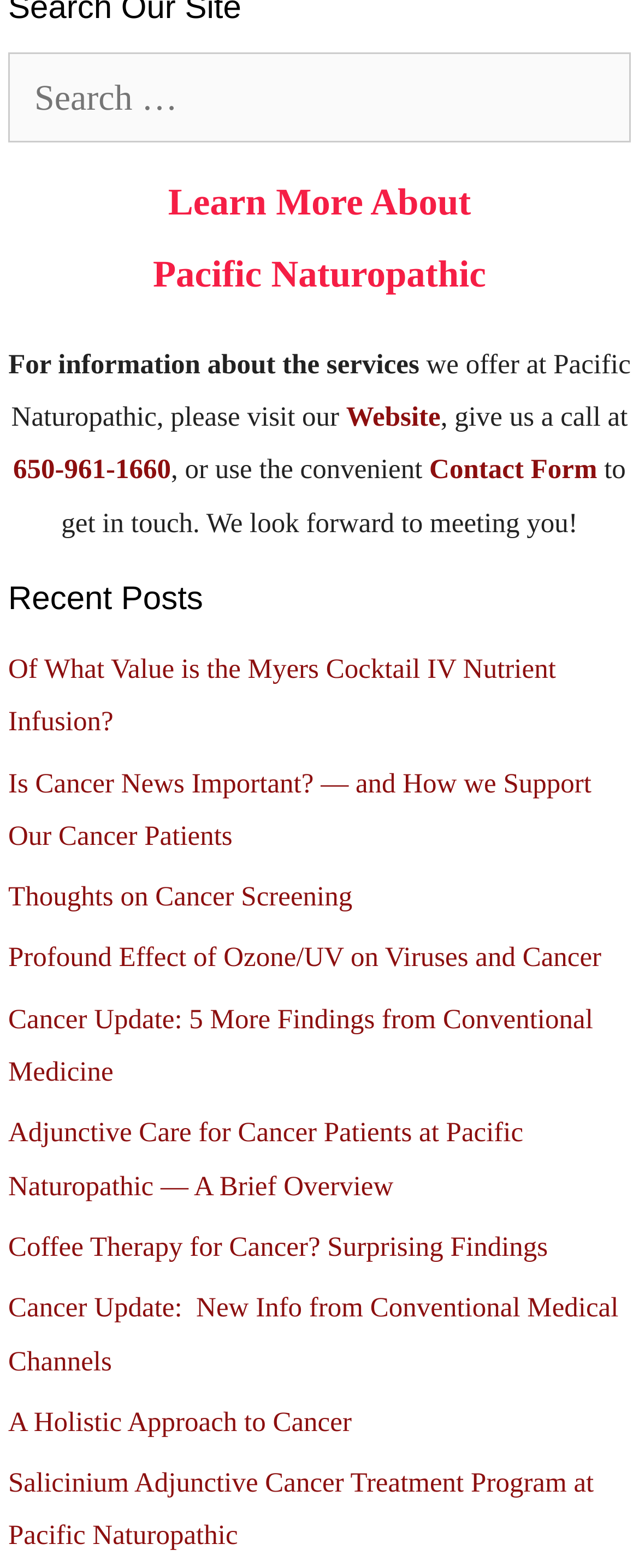Can you find the bounding box coordinates for the element to click on to achieve the instruction: "Share the page on social media"?

None